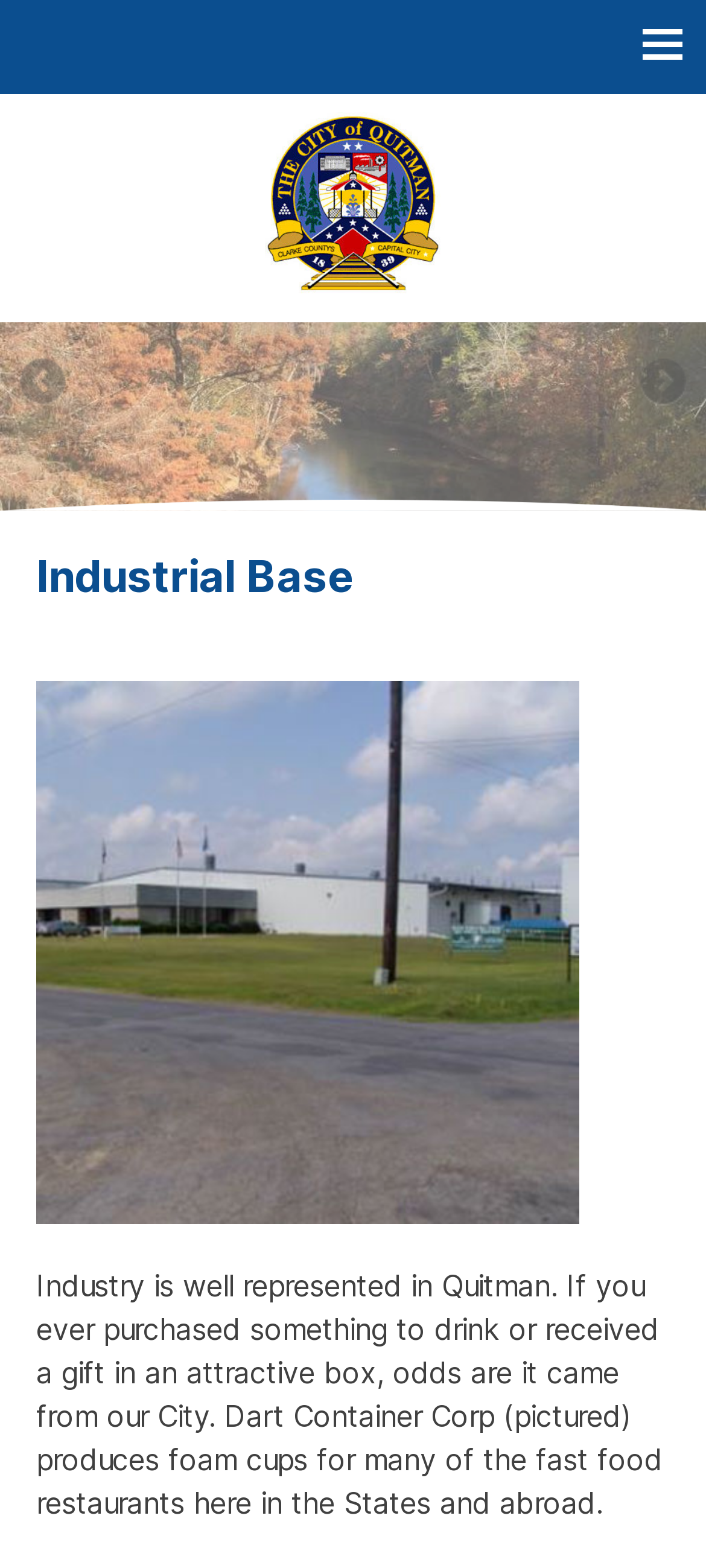Answer the question briefly using a single word or phrase: 
What is the name of the city mentioned?

Quitman